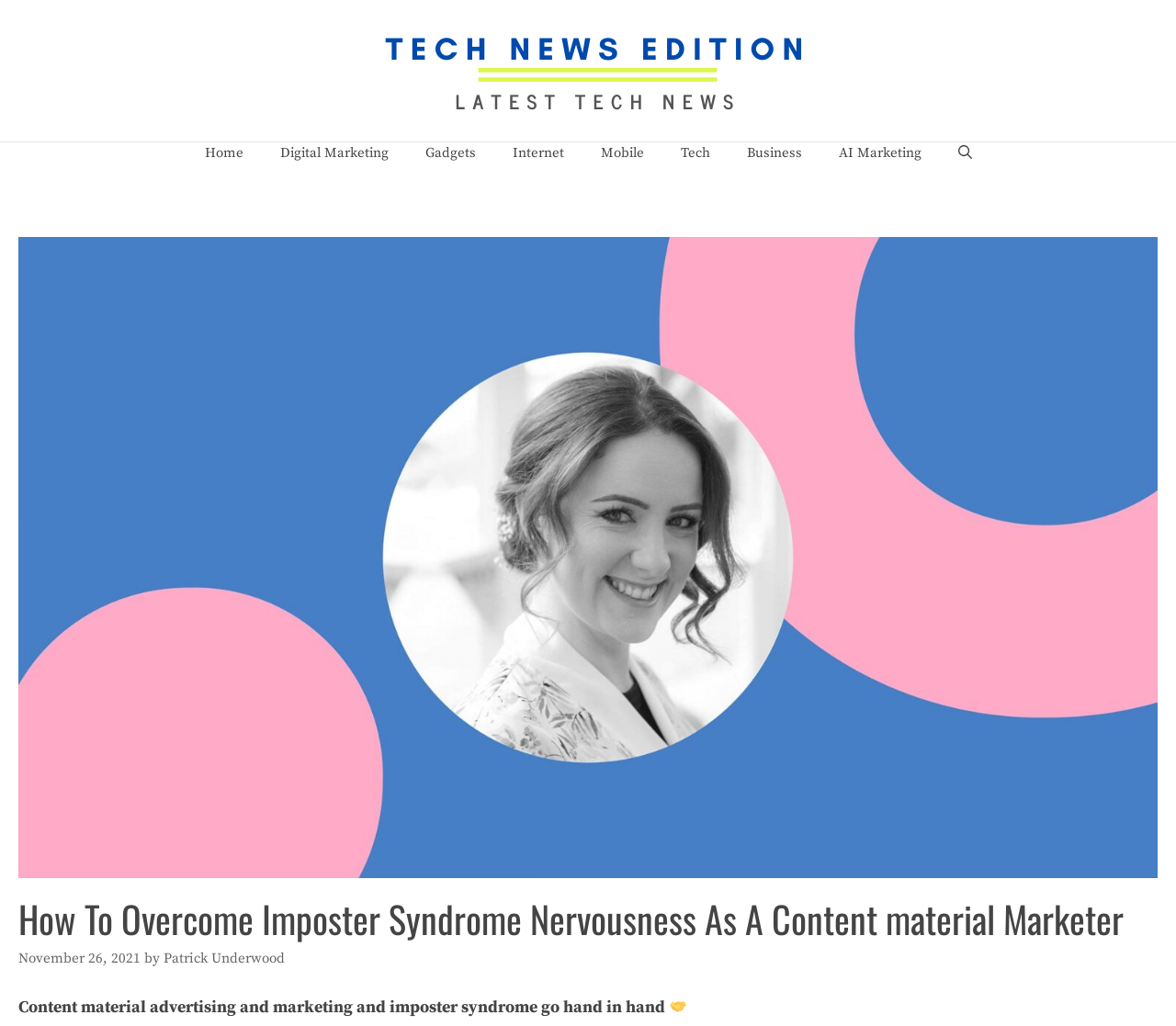What is the topic of the article?
Kindly give a detailed and elaborate answer to the question.

Based on the webpage content, the topic of the article is about imposter syndrome, specifically in the context of content marketing. This is evident from the header 'How To Overcome Imposter Syndrome Nervousness As A Content material Marketer' and the text 'Content material advertising and marketing and imposter syndrome go hand in hand'.